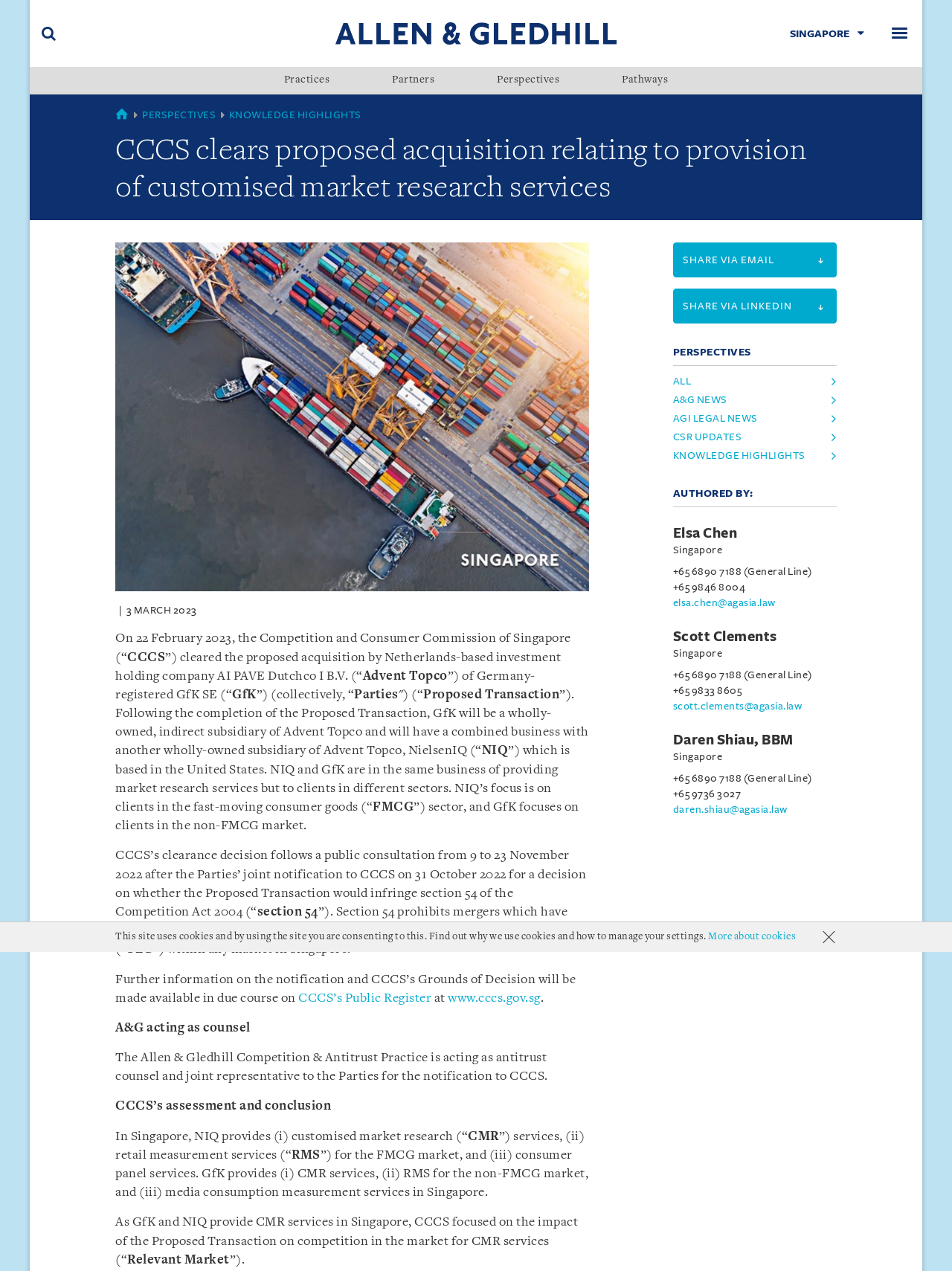Please determine the bounding box coordinates for the element that should be clicked to follow these instructions: "View CCCS’s Public Register".

[0.313, 0.78, 0.453, 0.79]